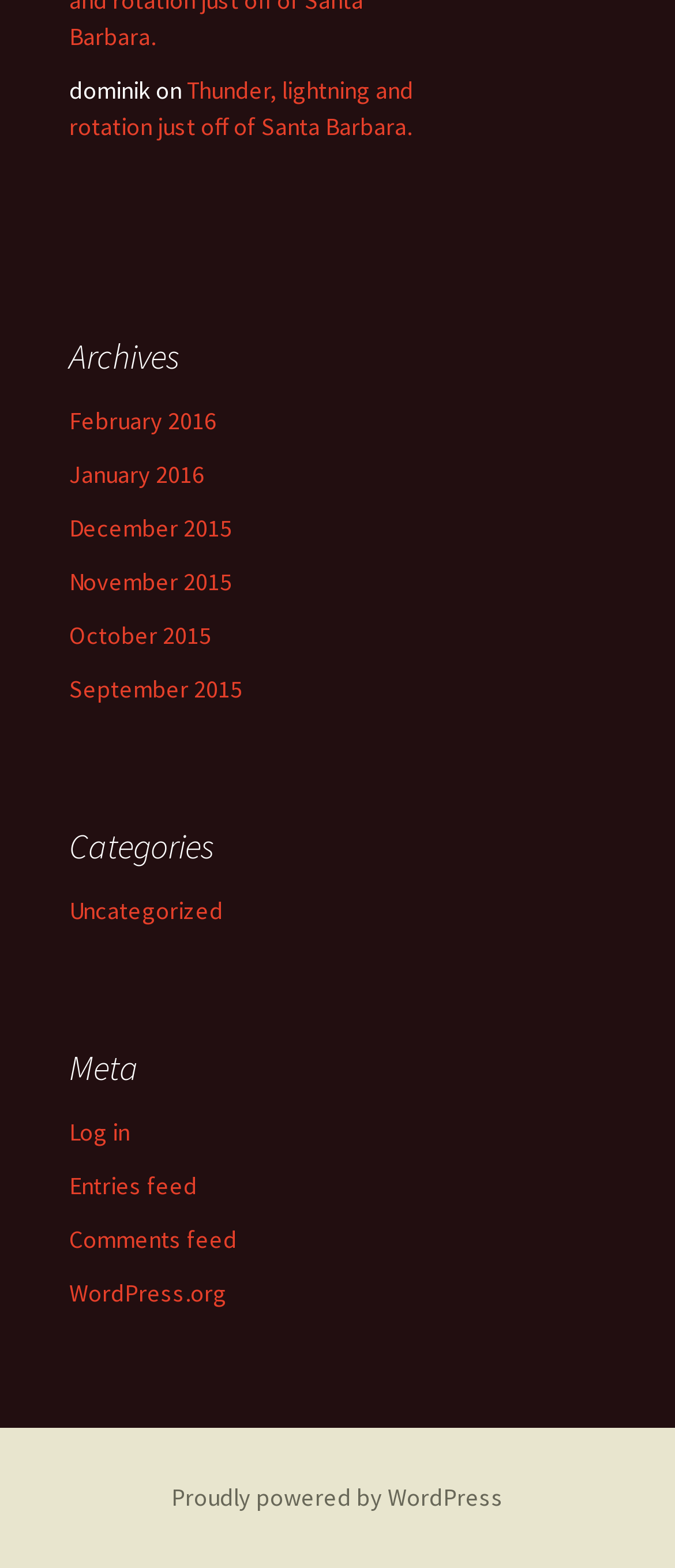Show the bounding box coordinates for the HTML element described as: "Home".

None